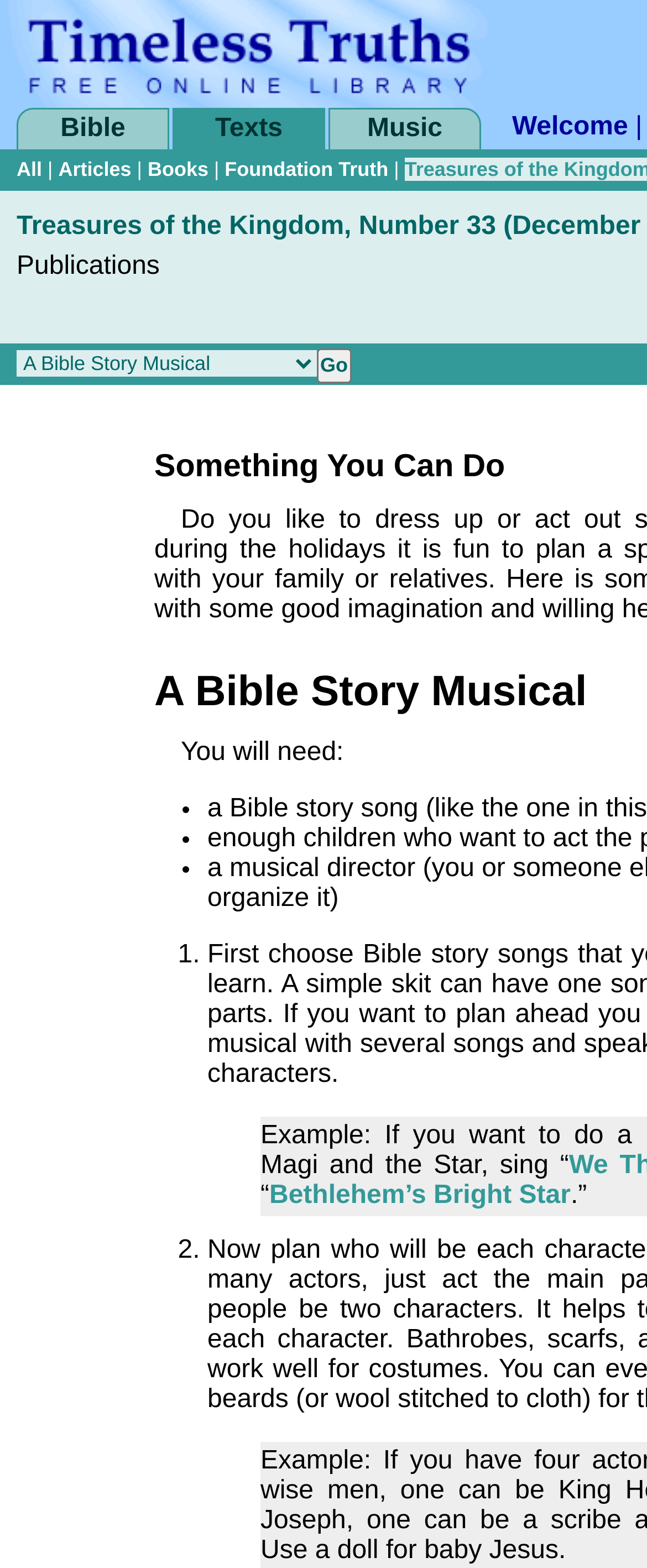Please answer the following query using a single word or phrase: 
What is the function of the 'Go' button?

Submit selection